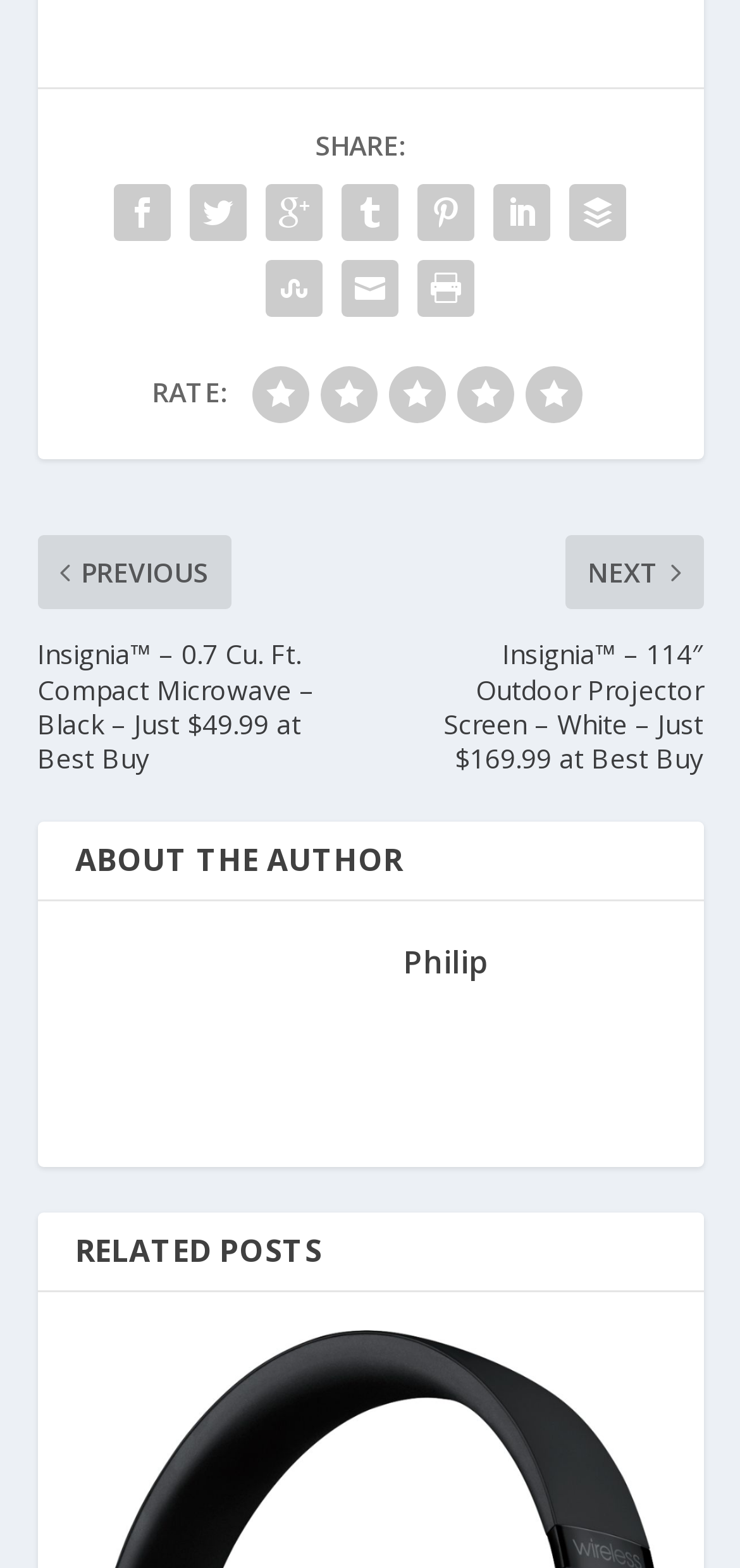What is the rating scale?
Please answer the question as detailed as possible based on the image.

The rating scale is from 1 to 5, as indicated by the five image elements labeled from '1' to '5' in the 'RATE:' section.